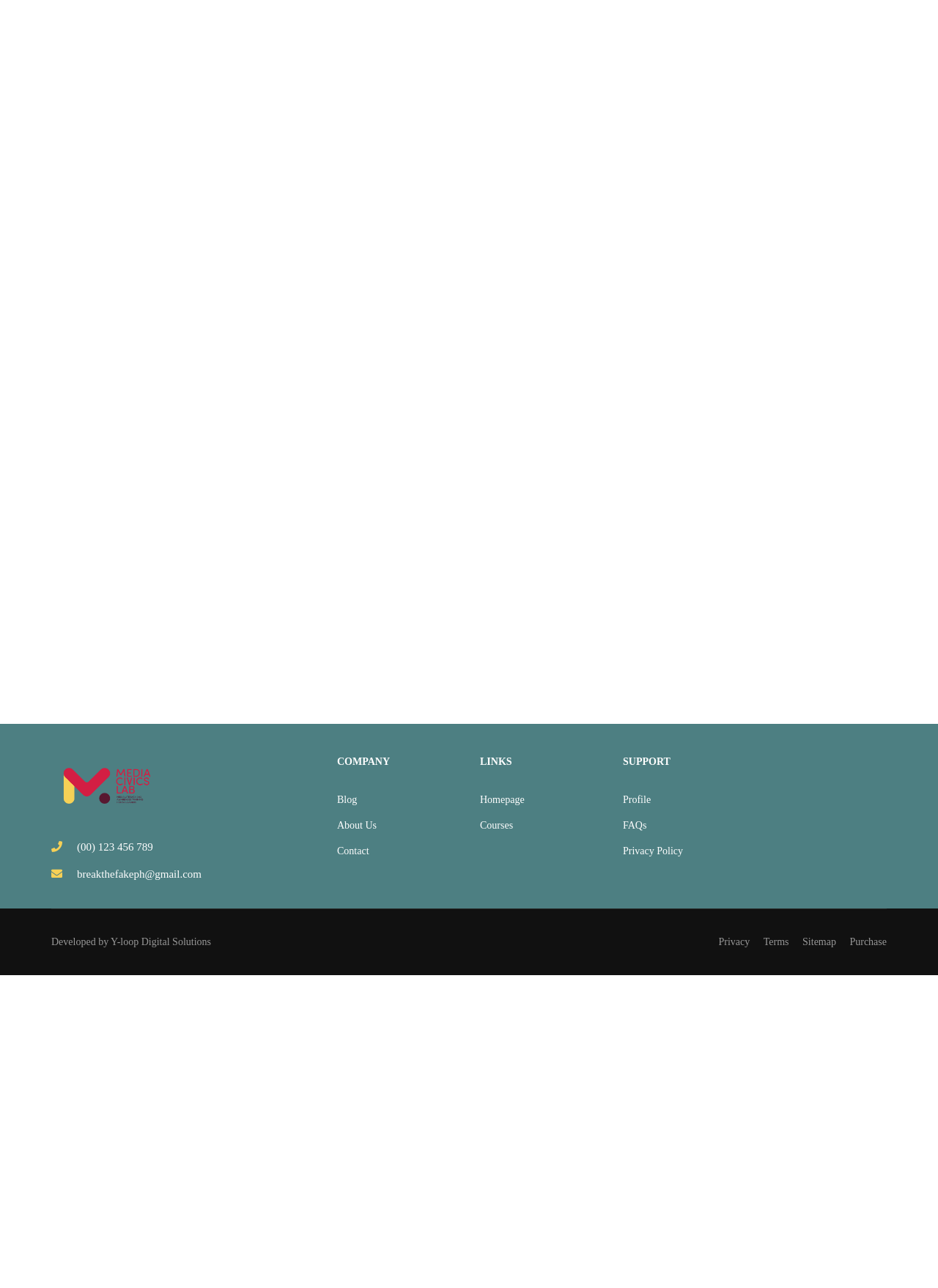Determine the bounding box coordinates for the clickable element to execute this instruction: "contact us". Provide the coordinates as four float numbers between 0 and 1, i.e., [left, top, right, bottom].

[0.359, 0.652, 0.488, 0.669]